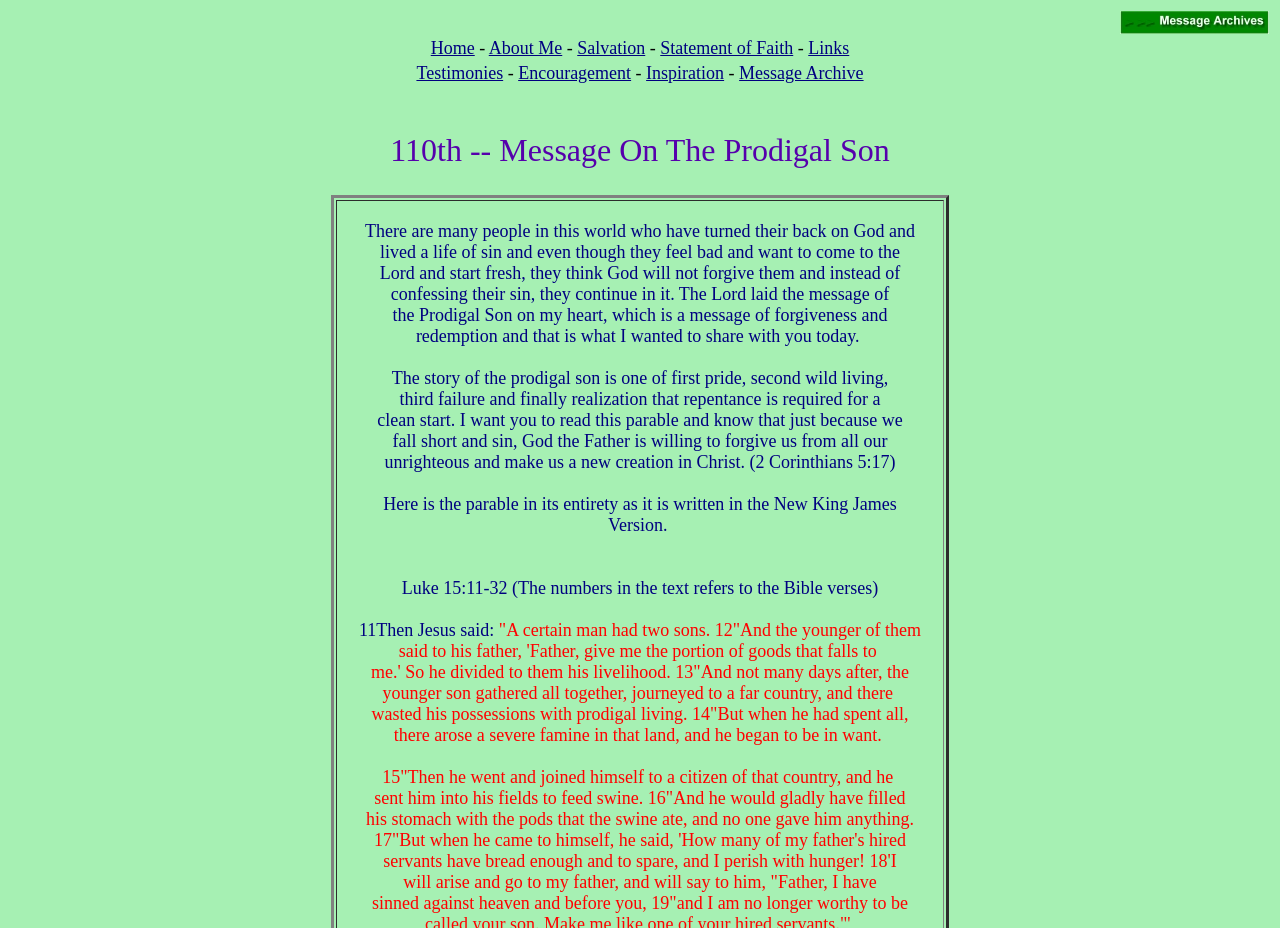Please provide the bounding box coordinates for the element that needs to be clicked to perform the following instruction: "Click the 'Message Archive' link". The coordinates should be given as four float numbers between 0 and 1, i.e., [left, top, right, bottom].

[0.577, 0.068, 0.675, 0.089]